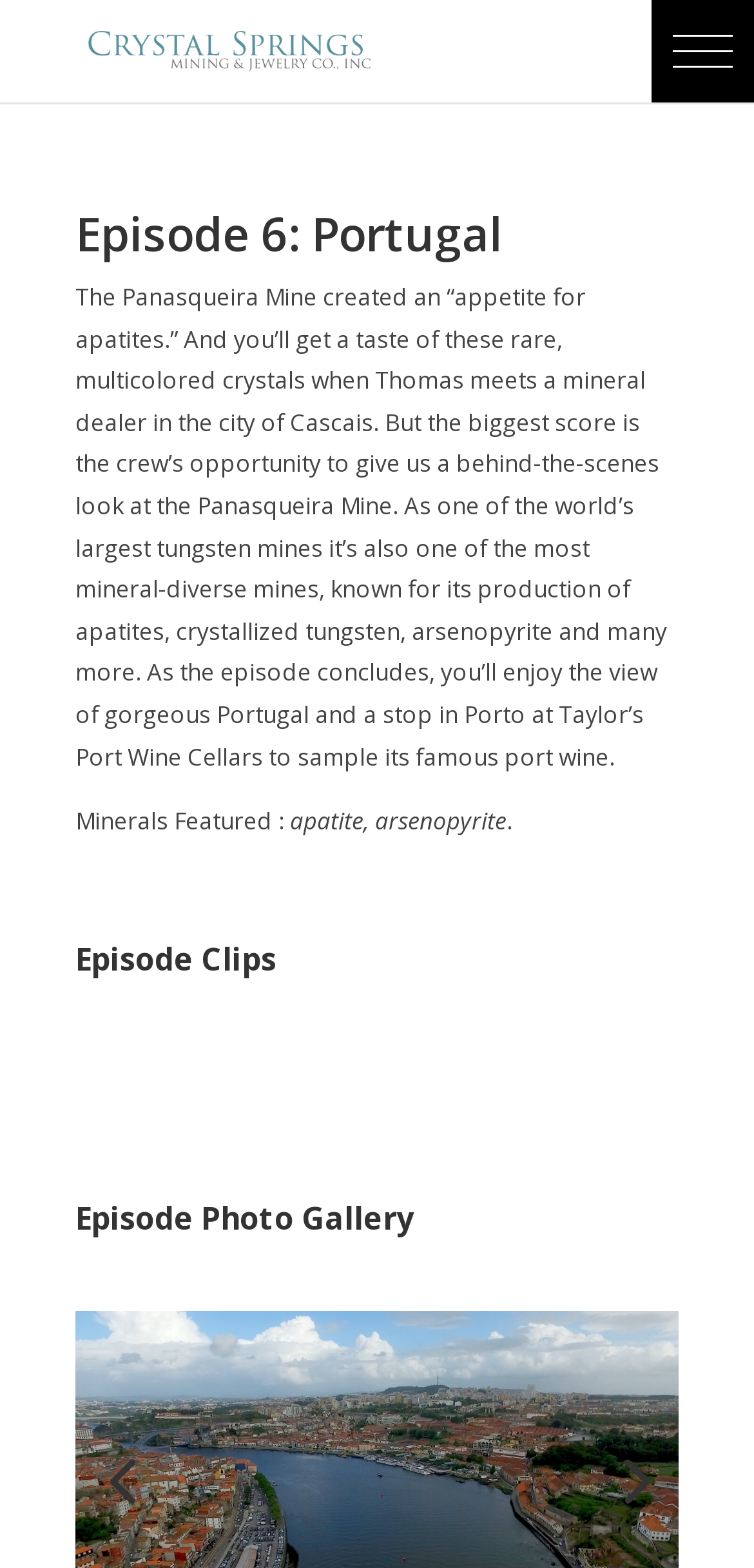Answer the following in one word or a short phrase: 
What is the name of the mine featured in this episode?

Panasqueira Mine